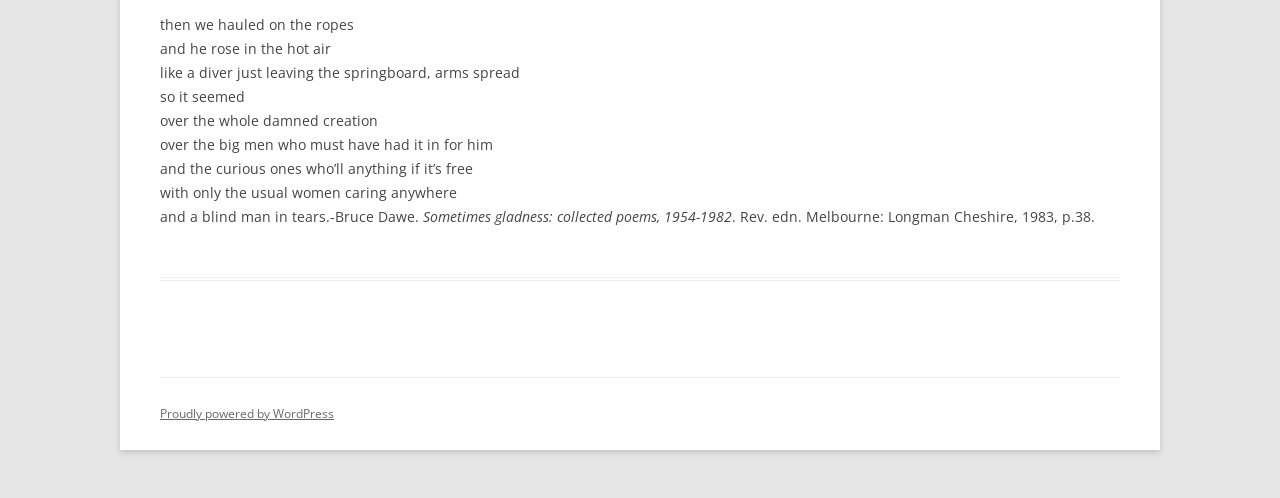What is the publication date of the poetry collection?
Please provide a comprehensive answer to the question based on the webpage screenshot.

The publication date of the poetry collection is mentioned in the text, specifically in the line '. Rev. edn. Melbourne: Longman Cheshire, 1983, p.38.'. This suggests that the revised edition of the poetry collection was published in 1983.